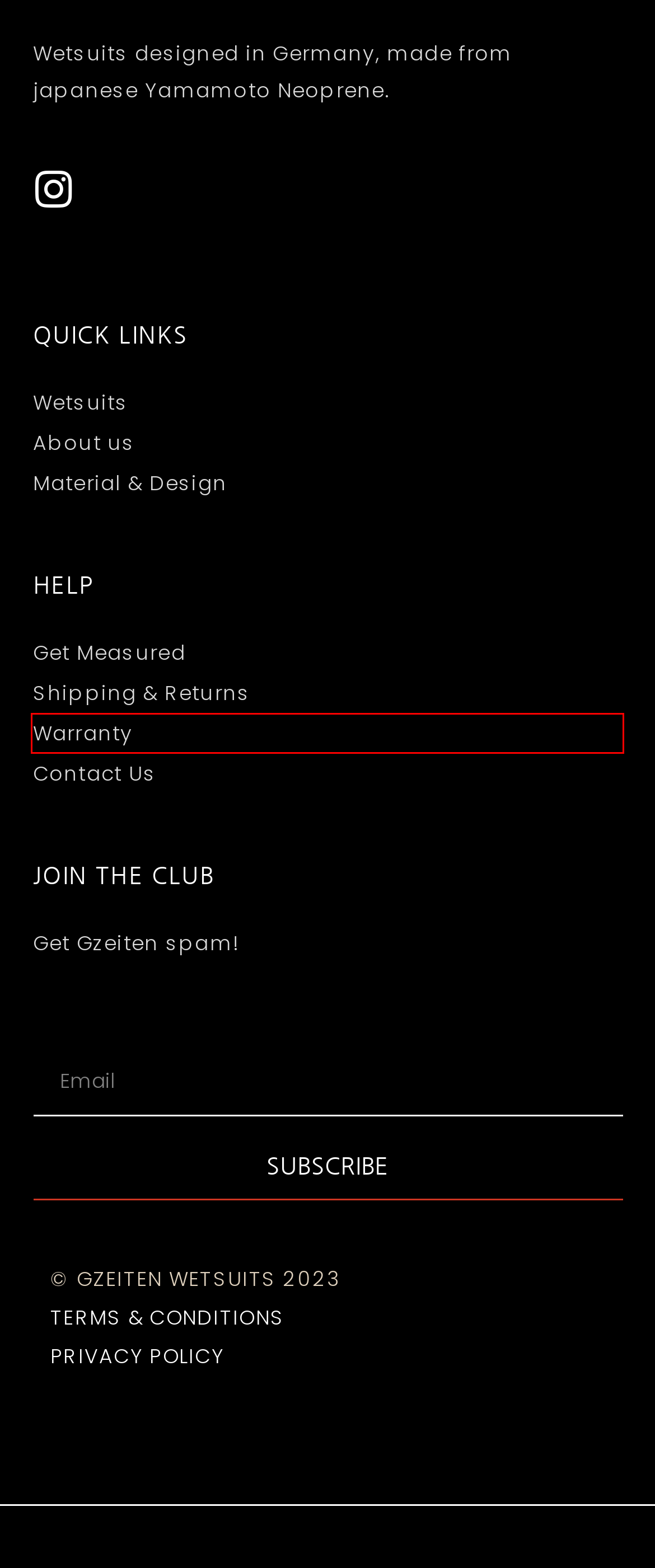You are given a screenshot of a webpage with a red rectangle bounding box around an element. Choose the best webpage description that matches the page after clicking the element in the bounding box. Here are the candidates:
A. Get measured - Gzeiten Wetsuits
B. Shipping & Returns - Gzeiten Wetsuits
C. Privacy Policy of gezeitenwetsuits.com
D. Japanese Yamamoto limestone Neoprene - Gzeiten Wetsuits
E. AGB - Gzeiten Wetsuits
F. Warranty - Gzeiten Wetsuits
G. About - Gzeiten Wetsuits
H. Contact - Gzeiten Wetsuits

F